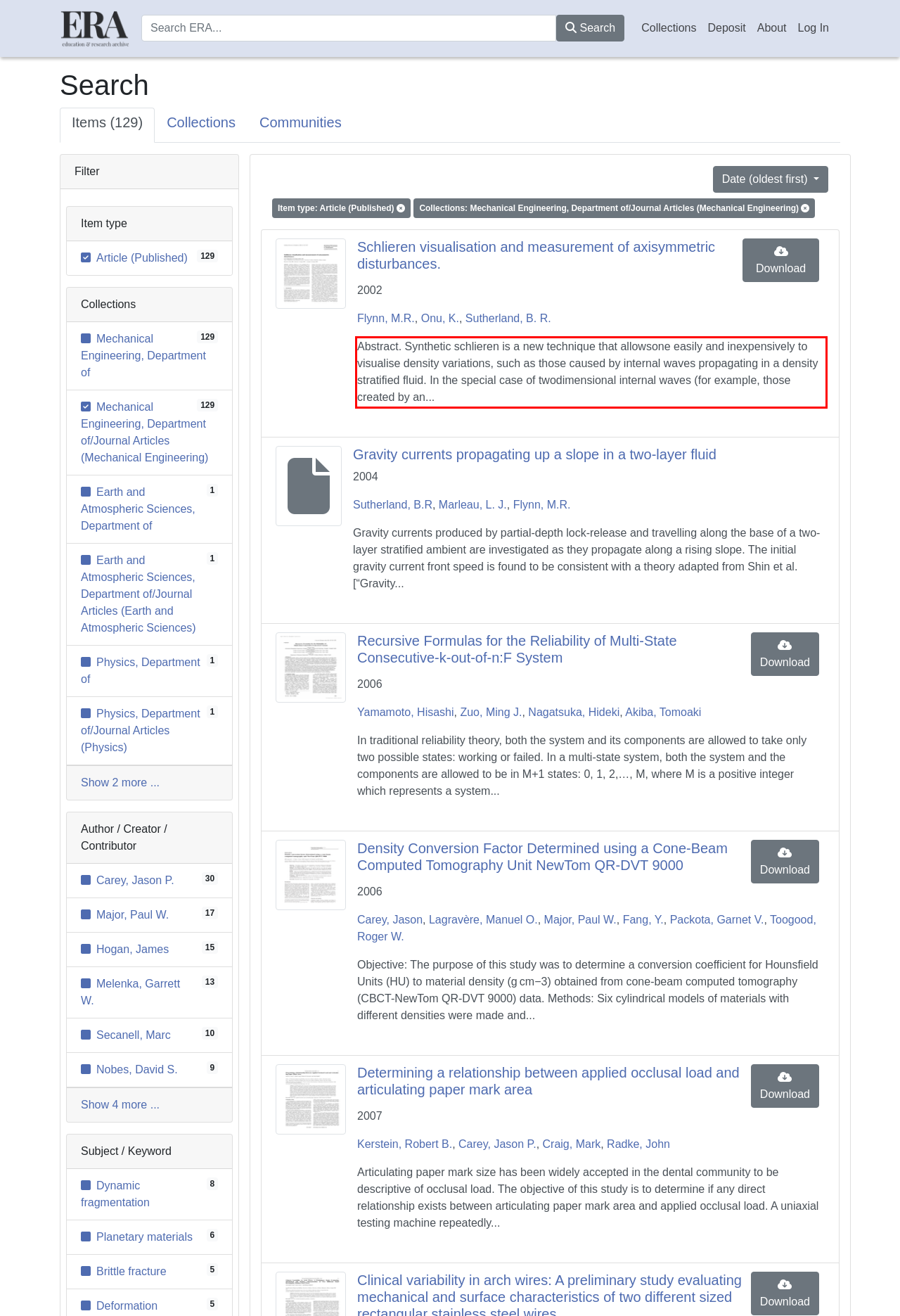Given a webpage screenshot with a red bounding box, perform OCR to read and deliver the text enclosed by the red bounding box.

Abstract. Synthetic schlieren is a new technique that allowsone easily and inexpensively to visualise density variations, such as those caused by internal waves propagating in a density stratified fluid. In the special case of twodimensional internal waves (for example, those created by an...